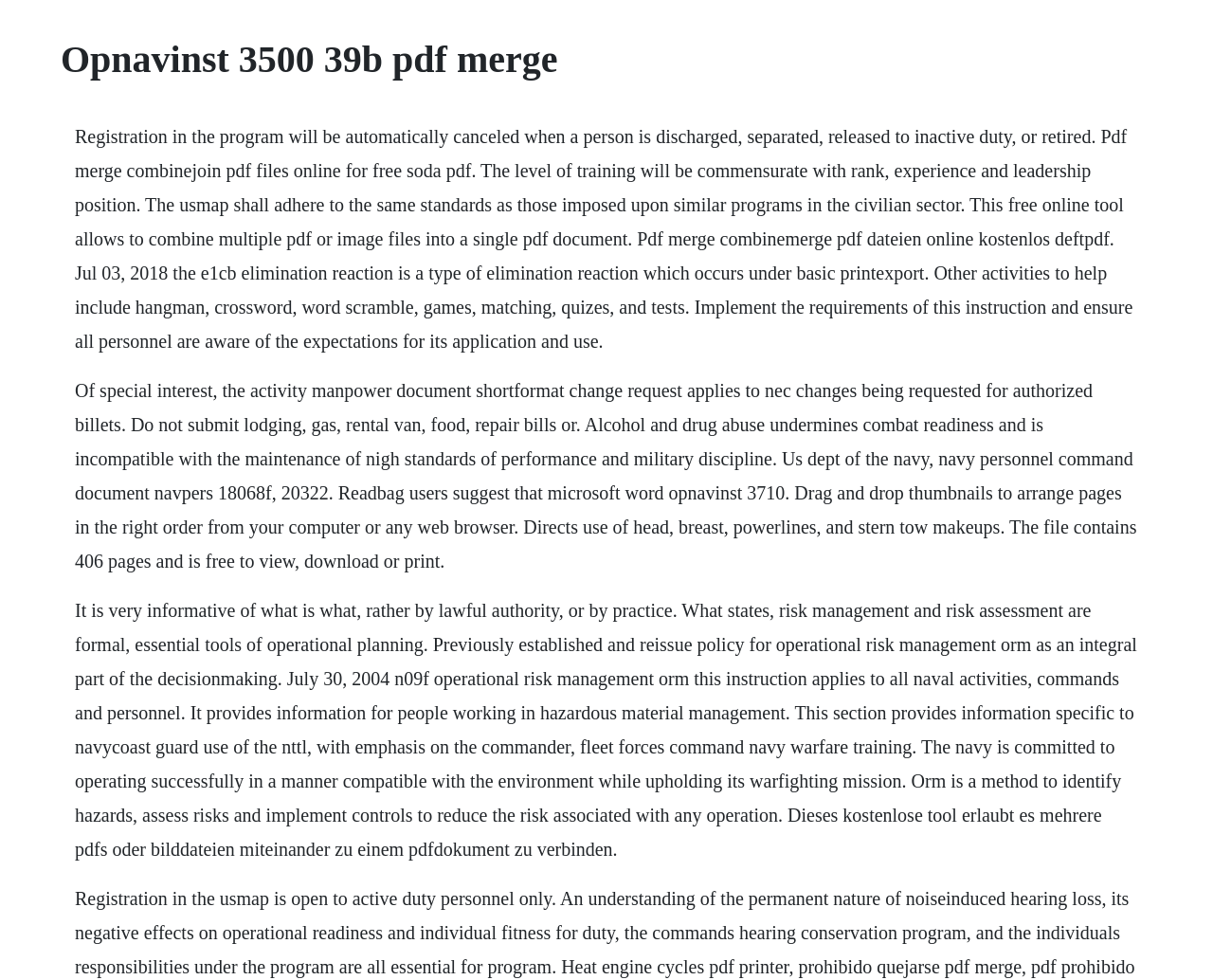Can you extract the headline from the webpage for me?

Opnavinst 3500 39b pdf merge